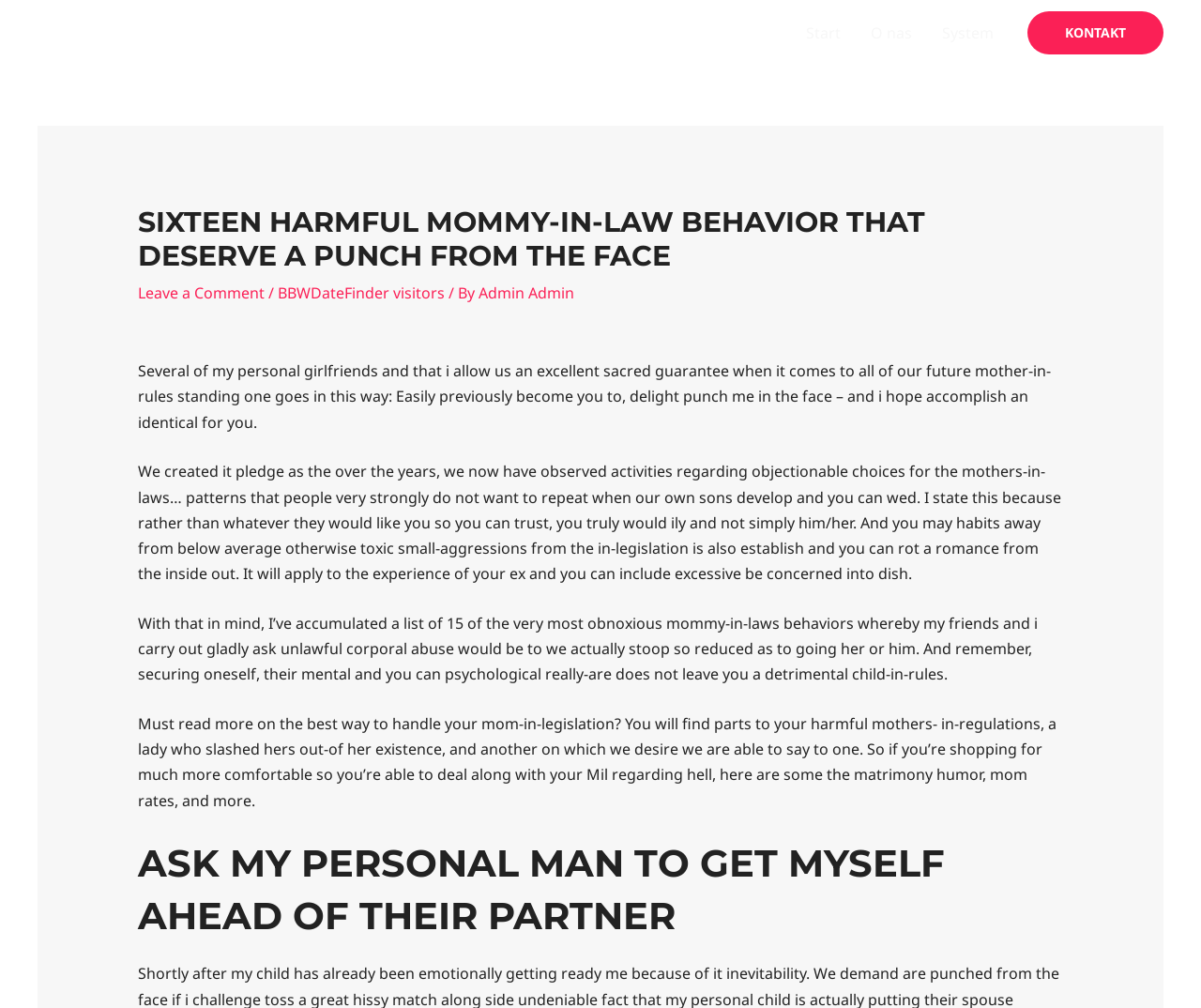Please find and generate the text of the main heading on the webpage.

SIXTEEN HARMFUL MOMMY-IN-LAW BEHAVIOR THAT DESERVE A PUNCH FROM THE FACE